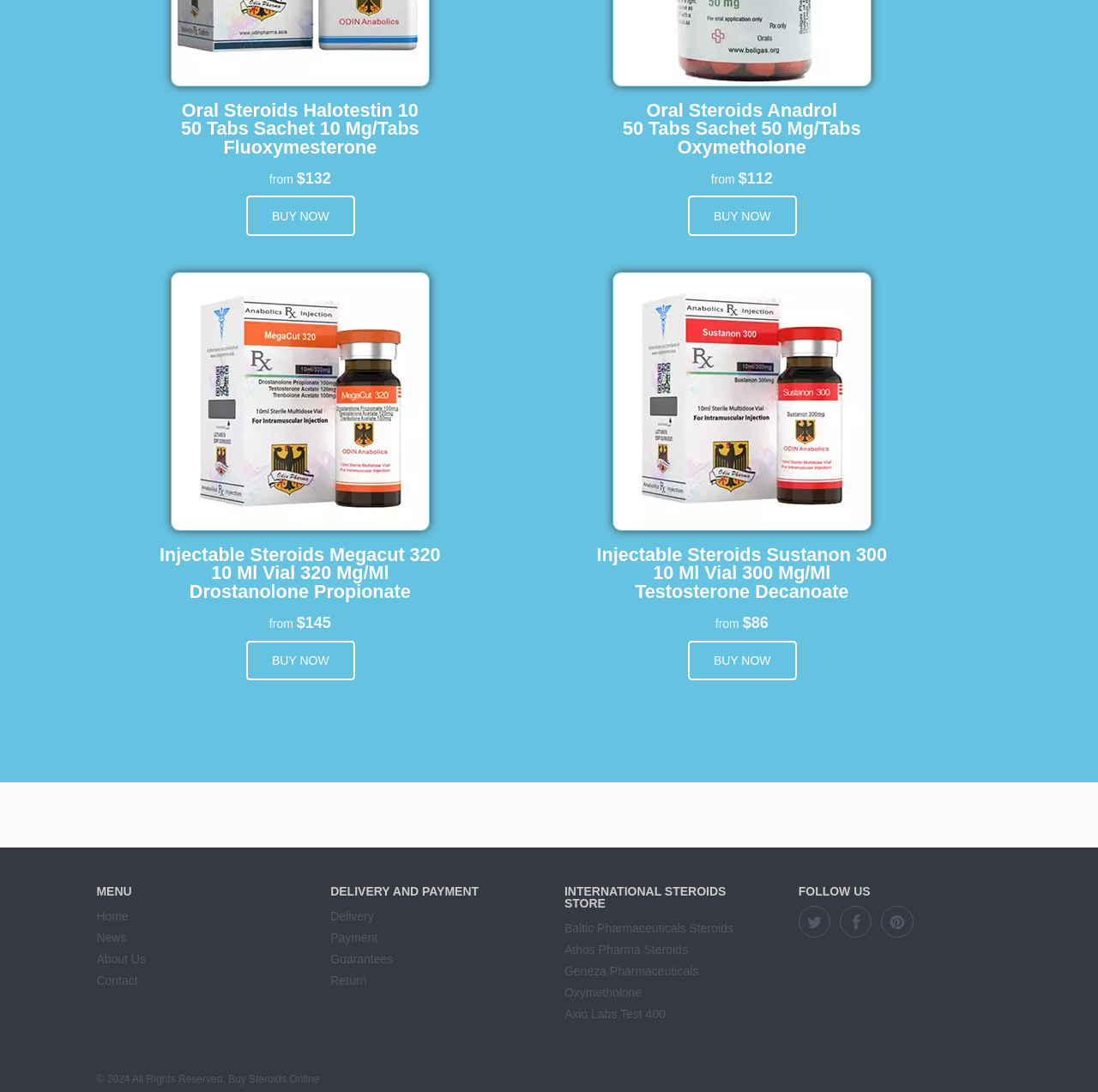Answer the question using only a single word or phrase: 
Where can I find information about delivery?

DELIVERY AND PAYMENT section